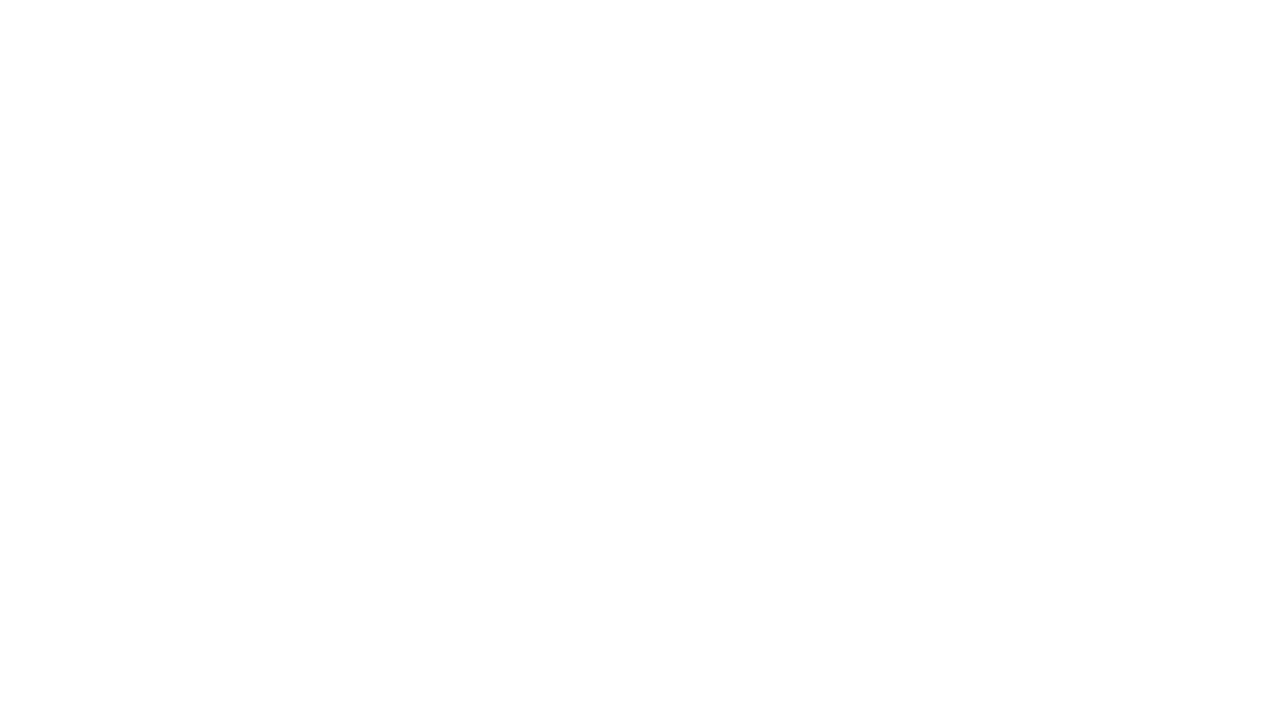Provide a short answer using a single word or phrase for the following question: 
What is the company's name?

Uetersen New Materials Group Co., LTD